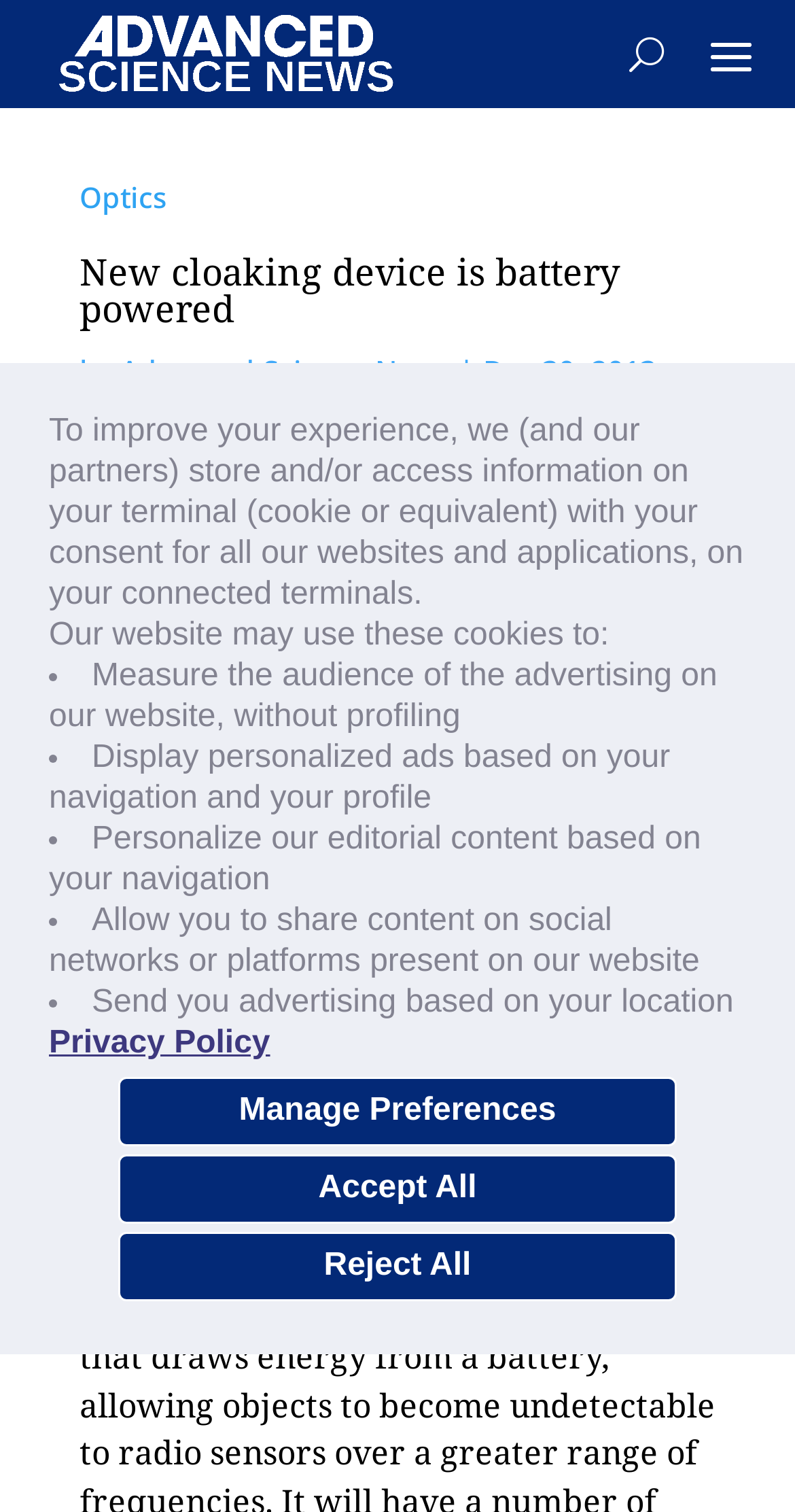Please identify the primary heading of the webpage and give its text content.

New cloaking device is battery powered